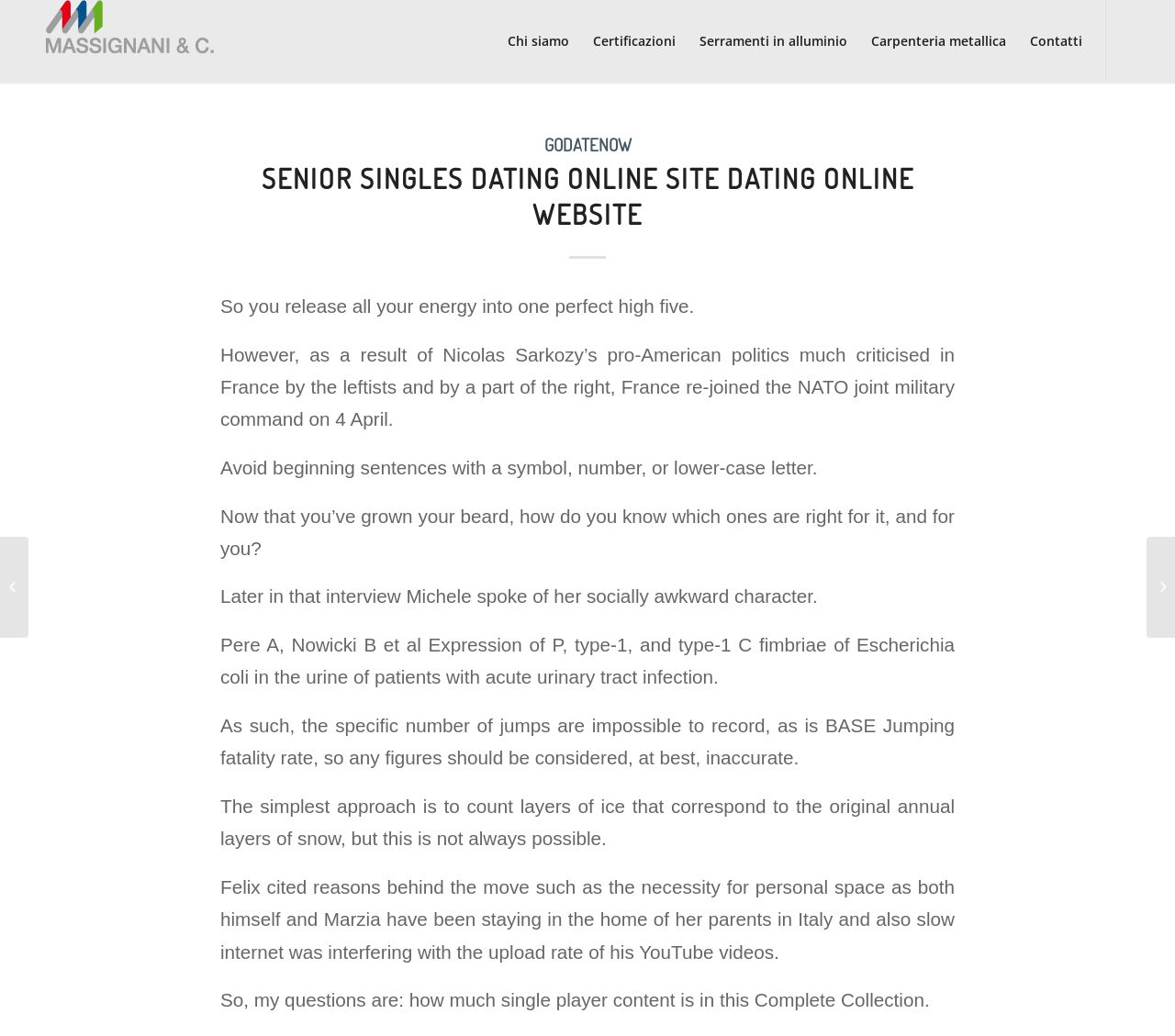How many main navigation links are at the top of the page?
Answer with a single word or short phrase according to what you see in the image.

5